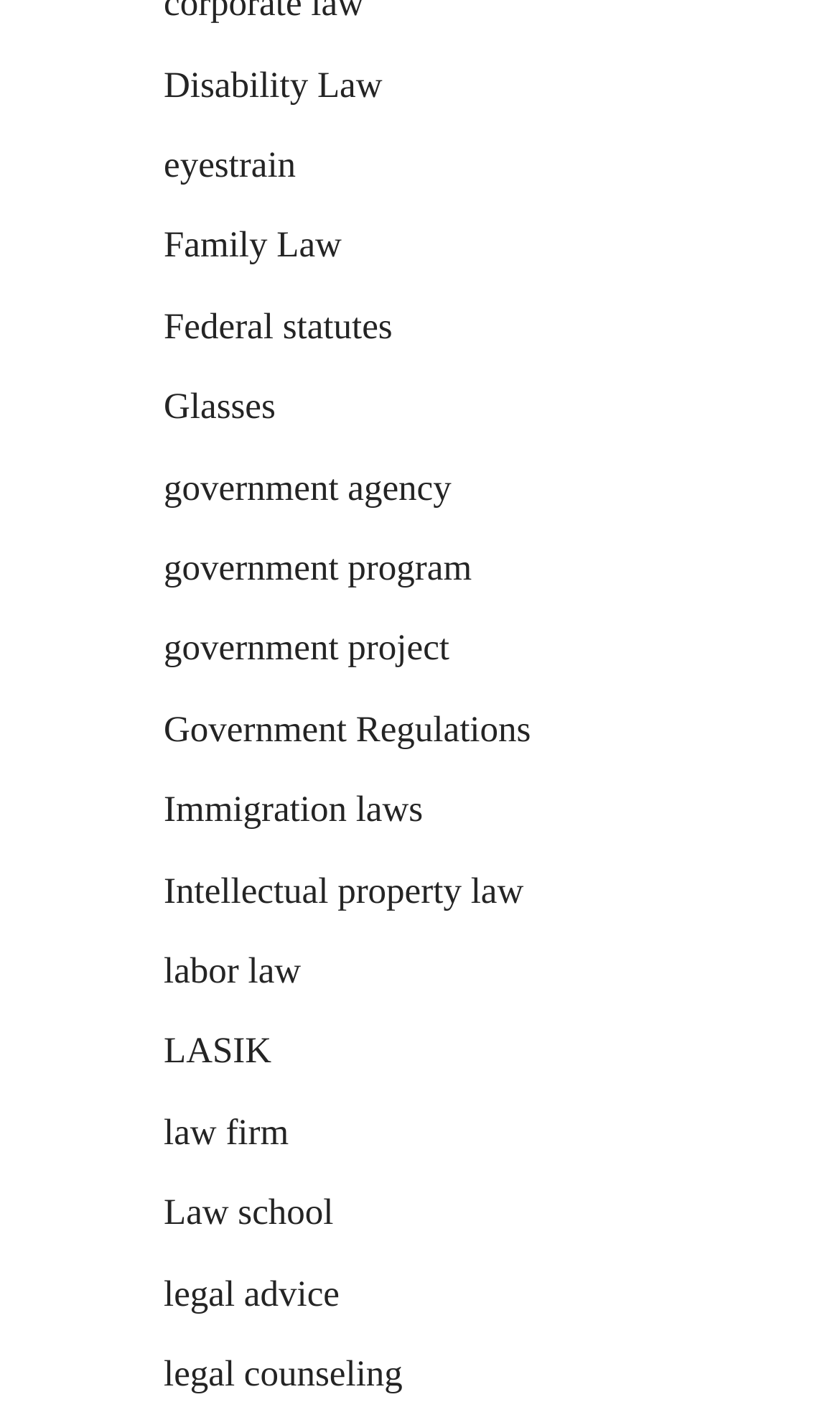Reply to the question below using a single word or brief phrase:
Are there any links related to eye care on the webpage?

Yes